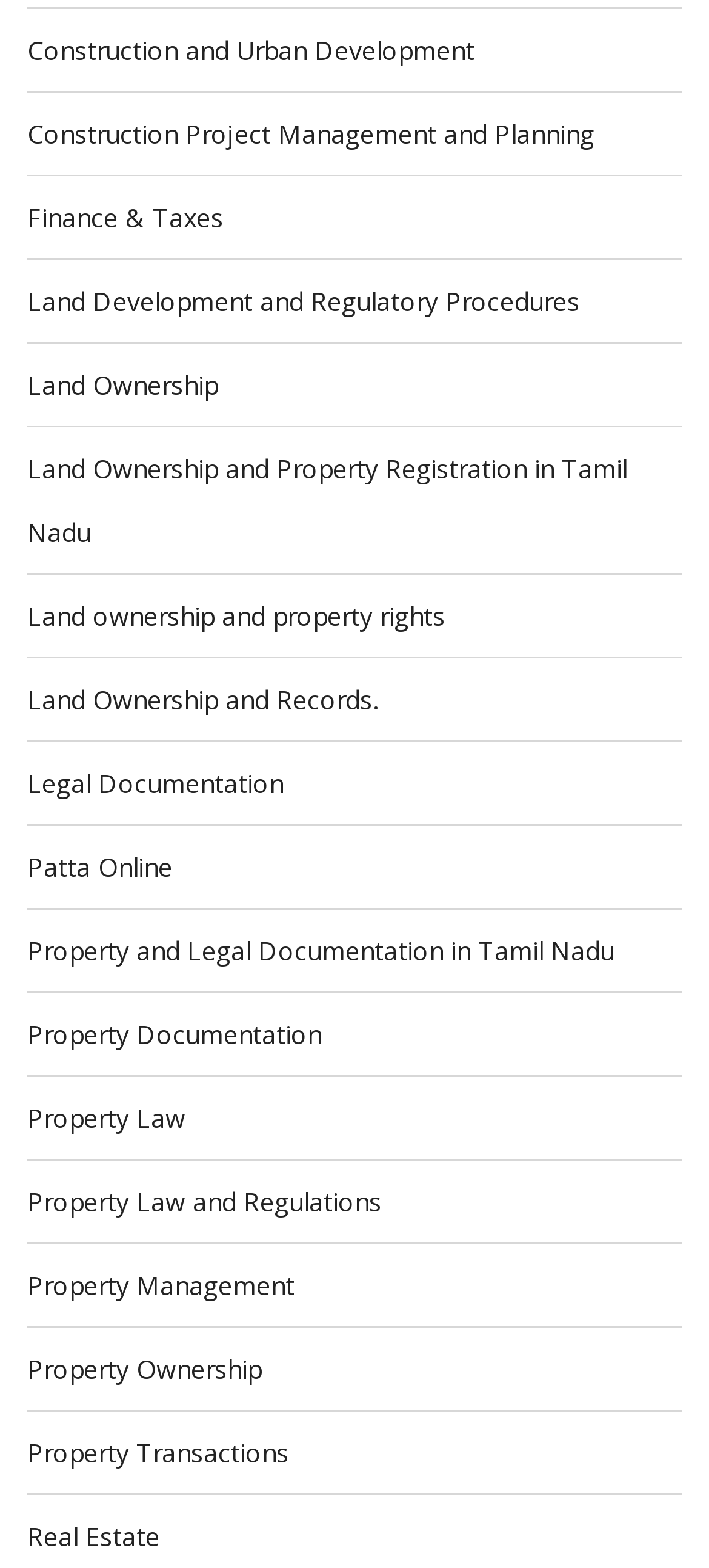What is the last link on the webpage?
Using the image as a reference, answer with just one word or a short phrase.

Real Estate